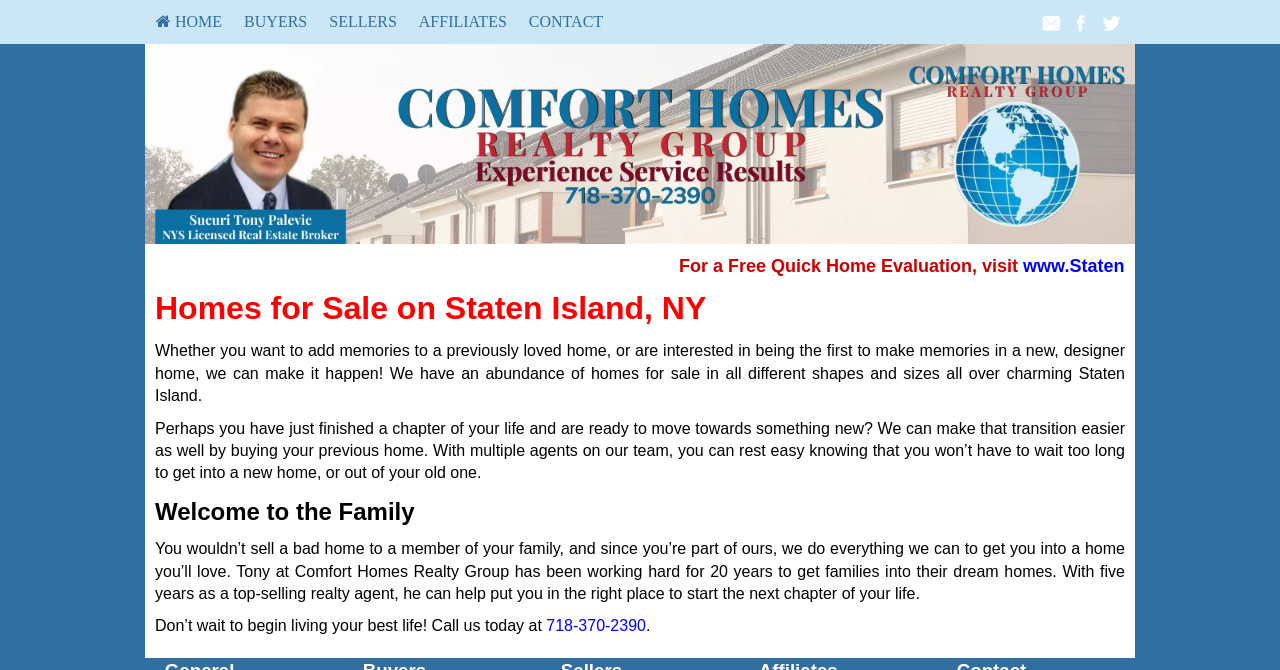Locate the UI element described by alt="Control Solutions, Inc" in the provided webpage screenshot. Return the bounding box coordinates in the format (top-left x, top-left y, bottom-right x, bottom-right y), ensuring all values are between 0 and 1.

None